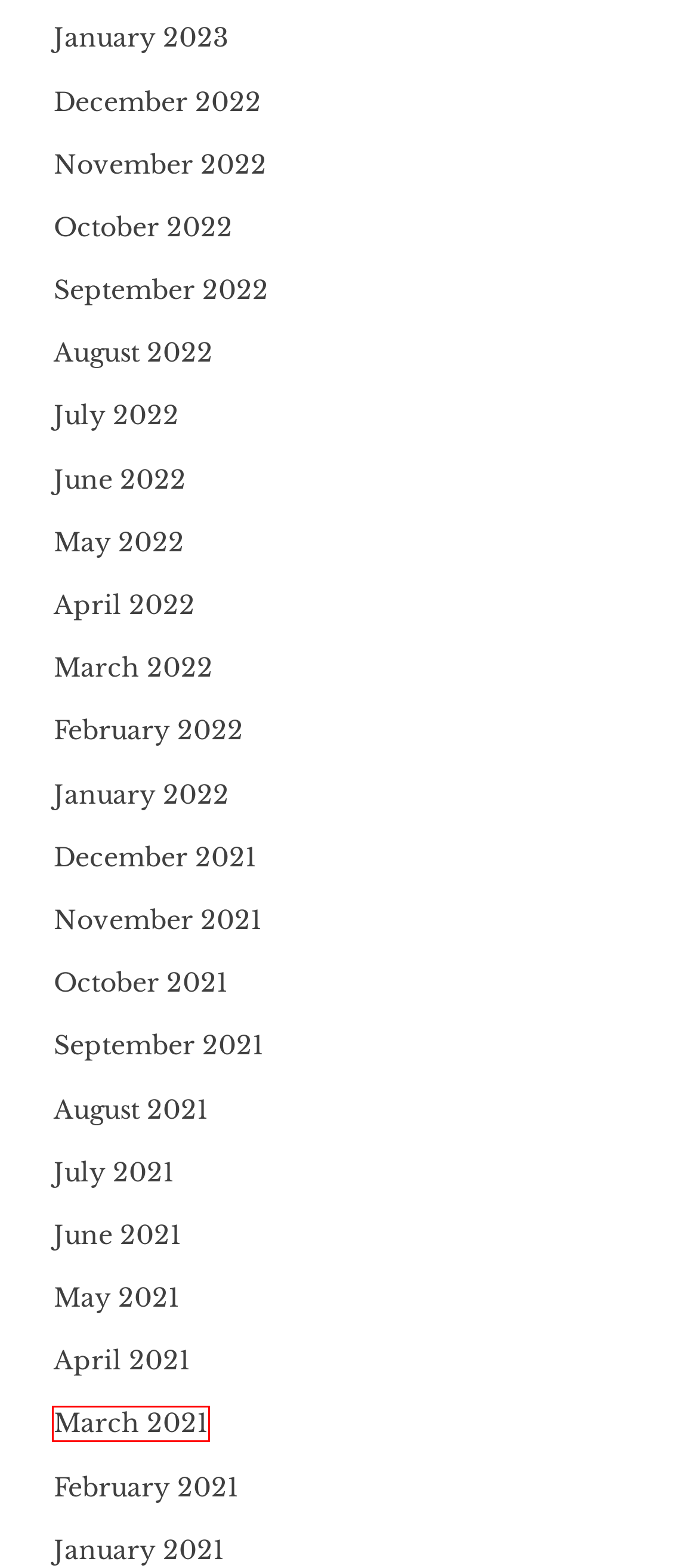Observe the screenshot of a webpage with a red bounding box around an element. Identify the webpage description that best fits the new page after the element inside the bounding box is clicked. The candidates are:
A. December 2022 - Daily Inbox
B. January 2022 - Daily Inbox
C. September 2021 - Daily Inbox
D. February 2022 - Daily Inbox
E. March 2021 - Daily Inbox
F. August 2022 - Daily Inbox
G. May 2022 - Daily Inbox
H. June 2021 - Daily Inbox

E